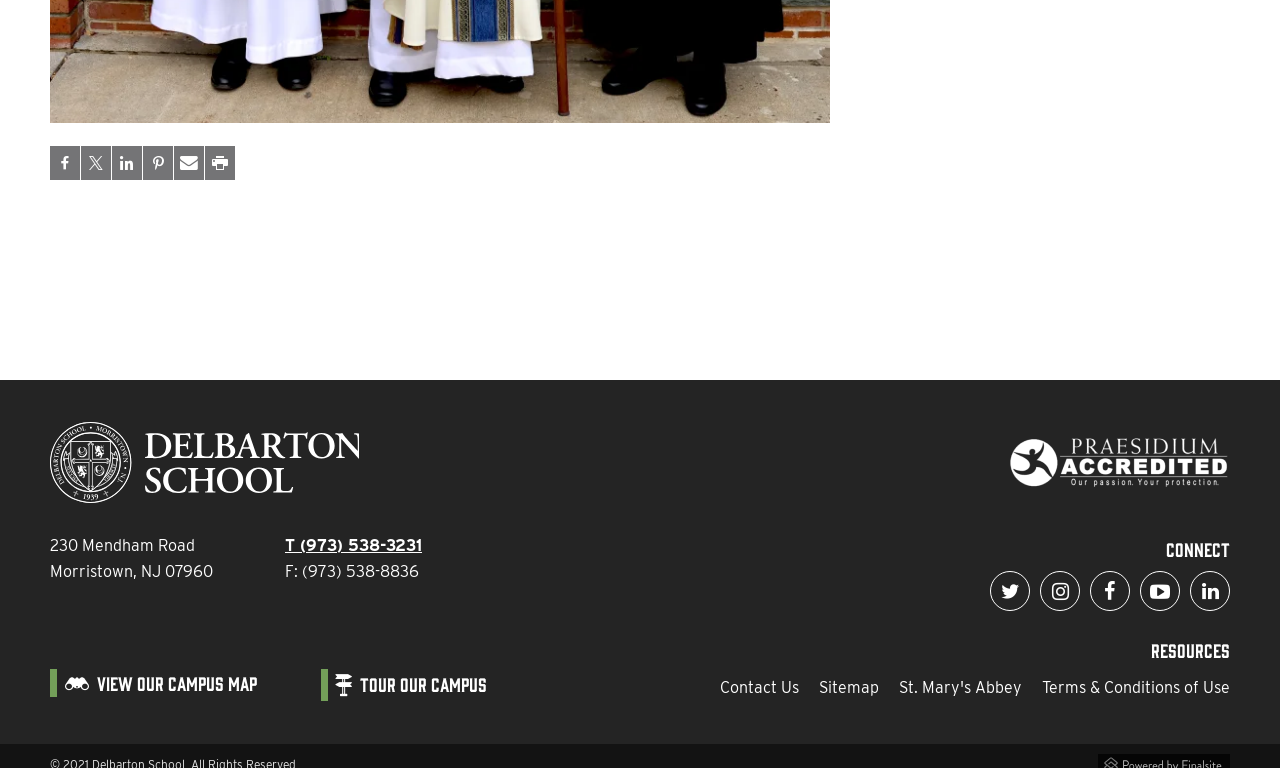What is the name of the school?
Based on the image, provide a one-word or brief-phrase response.

Delbarton School